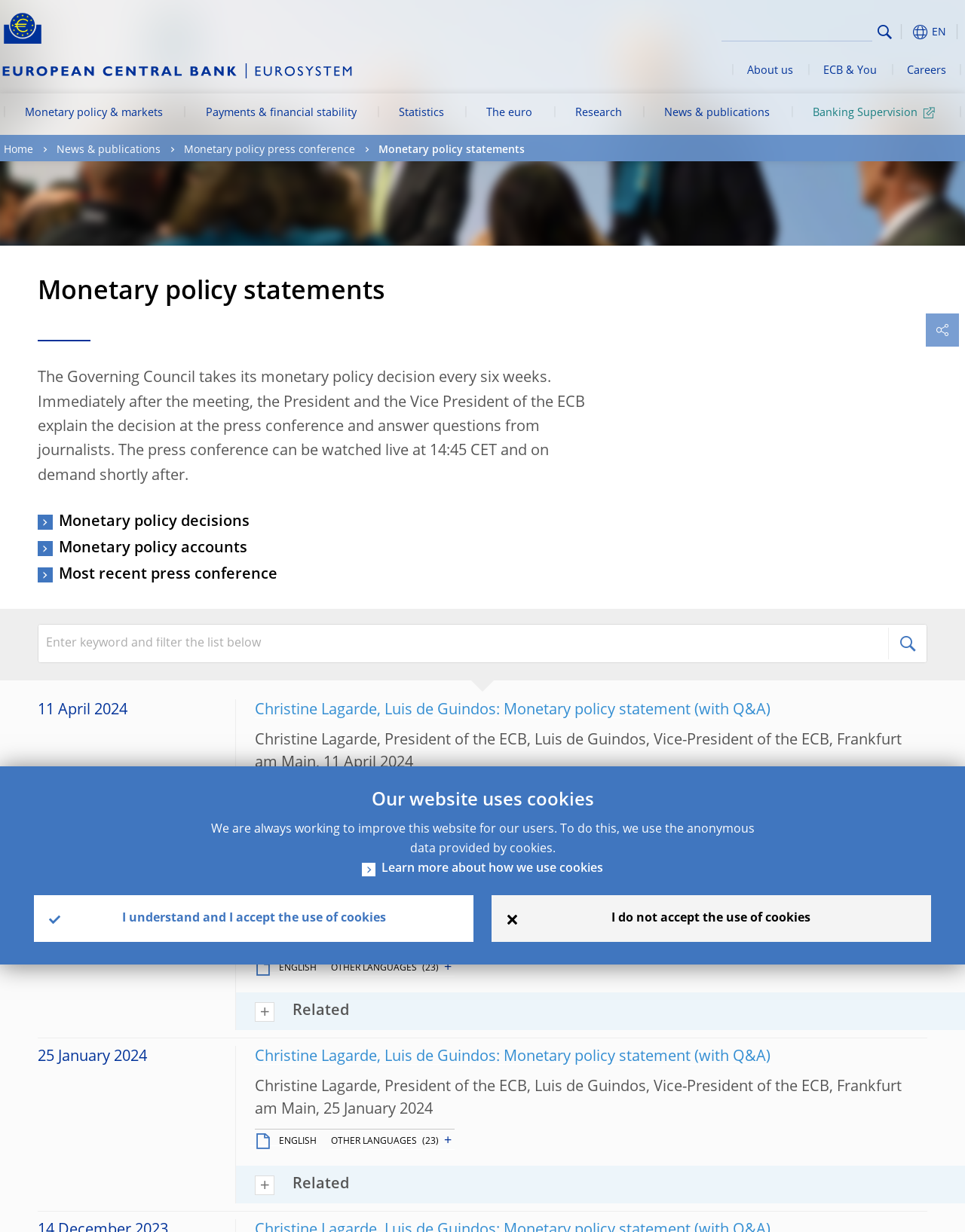What is the purpose of the cookies on this website?
From the details in the image, answer the question comprehensively.

I read the section about cookies and saw that the website uses cookies to improve the user experience, as stated in the text 'We are always working to improve this website for our users. To do this, we use the anonymous data provided by cookies.'